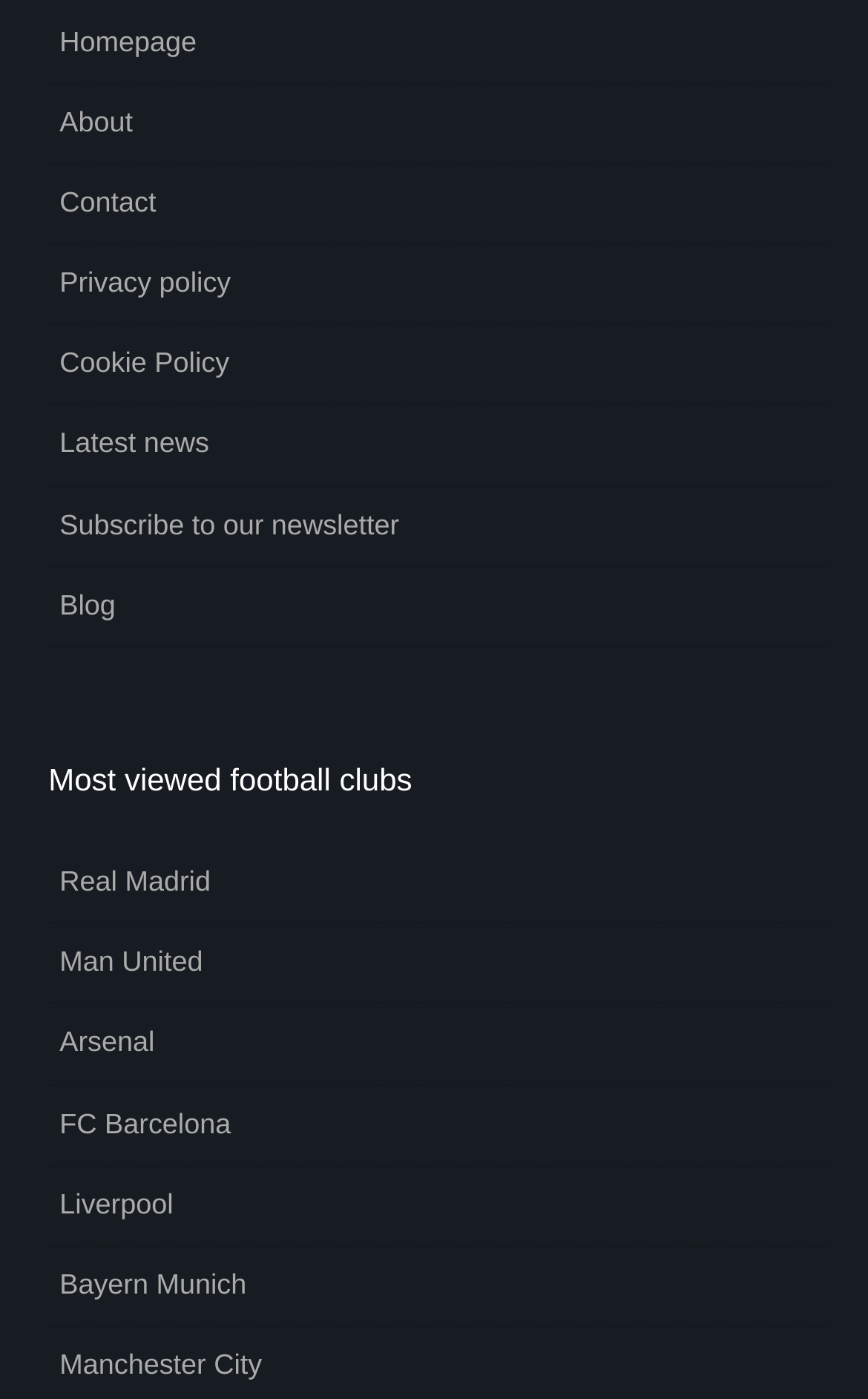Find and indicate the bounding box coordinates of the region you should select to follow the given instruction: "subscribe to the newsletter".

[0.056, 0.348, 0.953, 0.406]